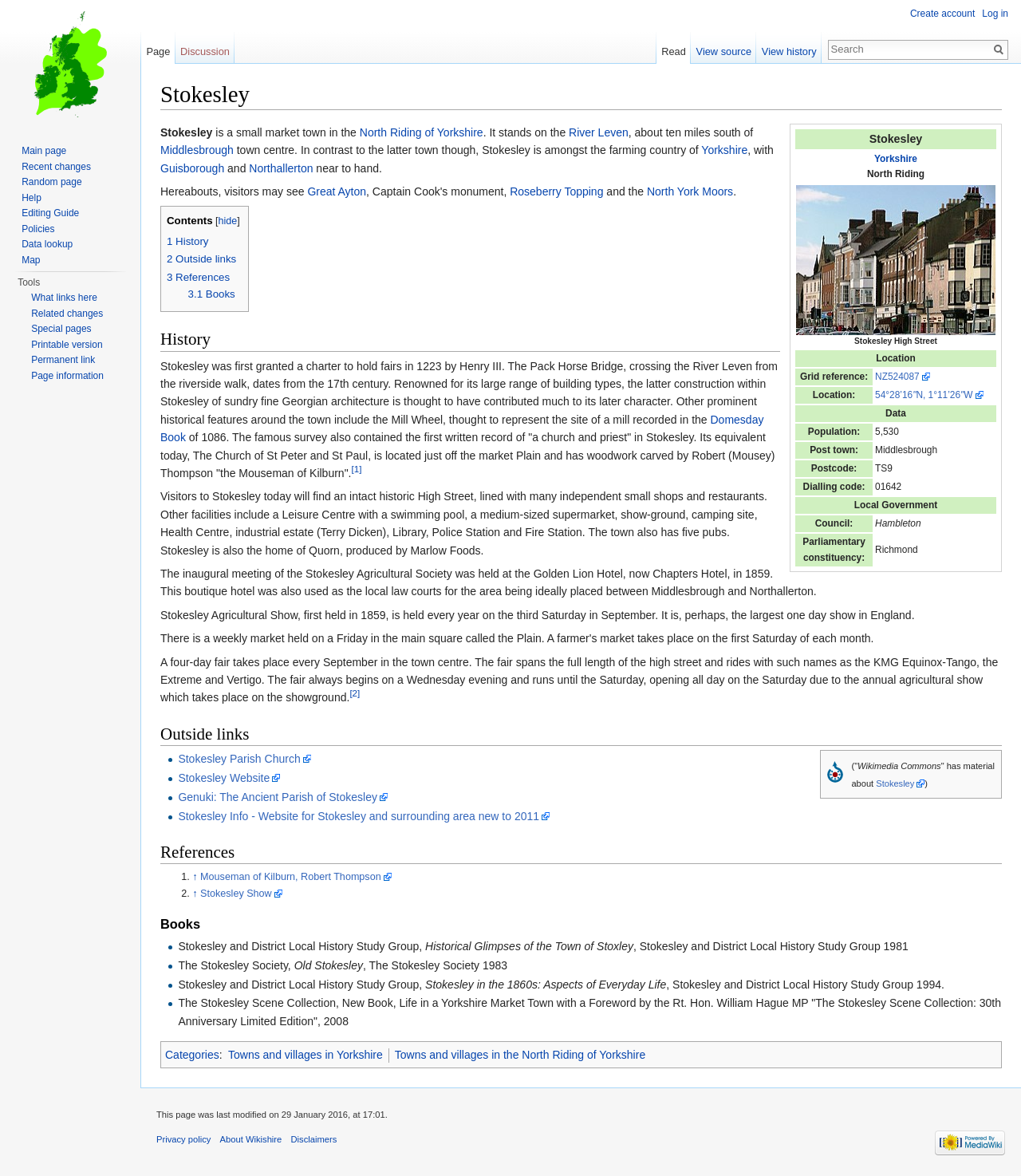Kindly provide the bounding box coordinates of the section you need to click on to fulfill the given instruction: "Explore 'Photography Courses'".

None